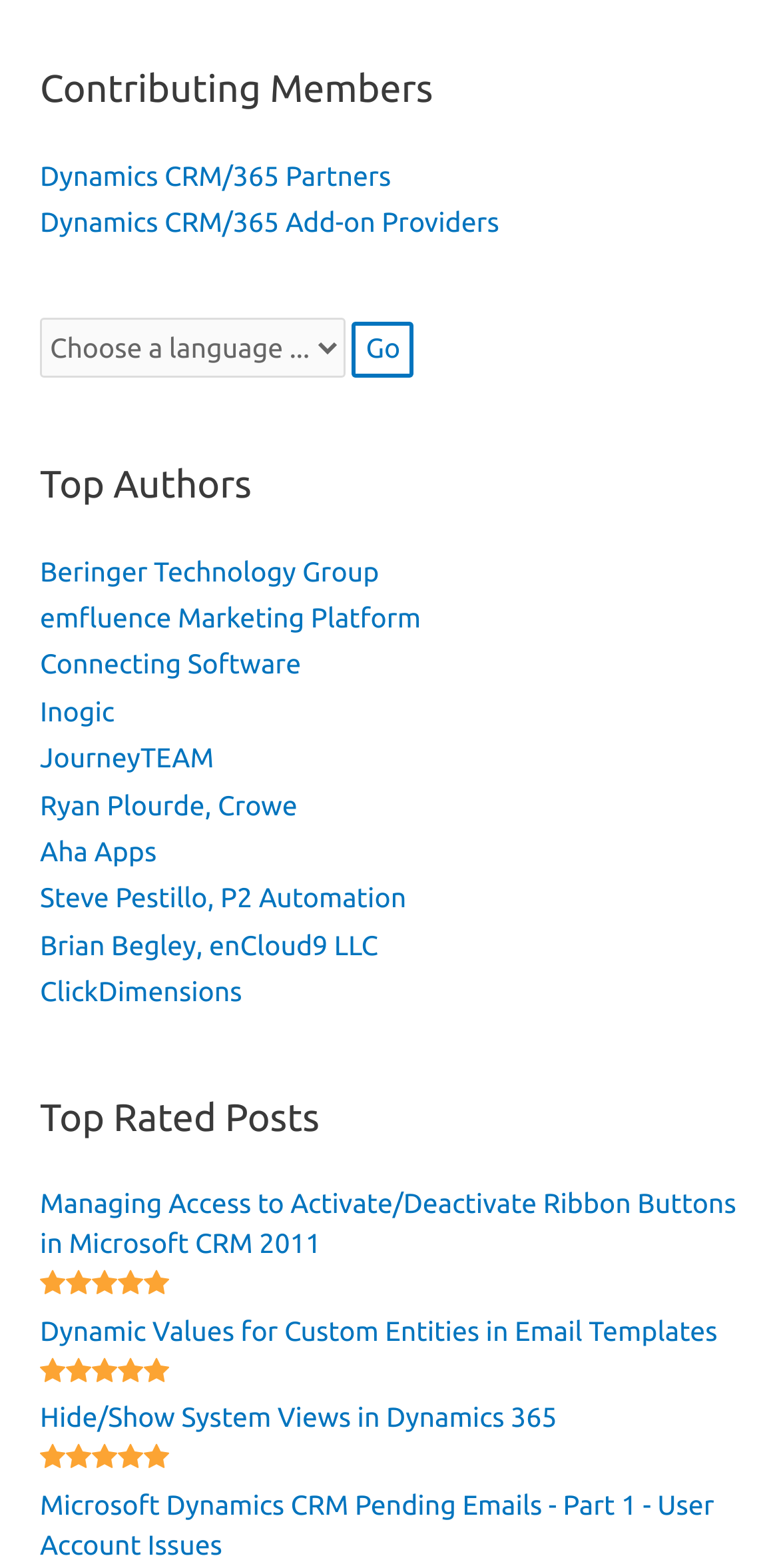Determine the bounding box coordinates of the clickable element to complete this instruction: "Go to Dynamics CRM/365 Partners page". Provide the coordinates in the format of four float numbers between 0 and 1, [left, top, right, bottom].

[0.051, 0.102, 0.502, 0.122]